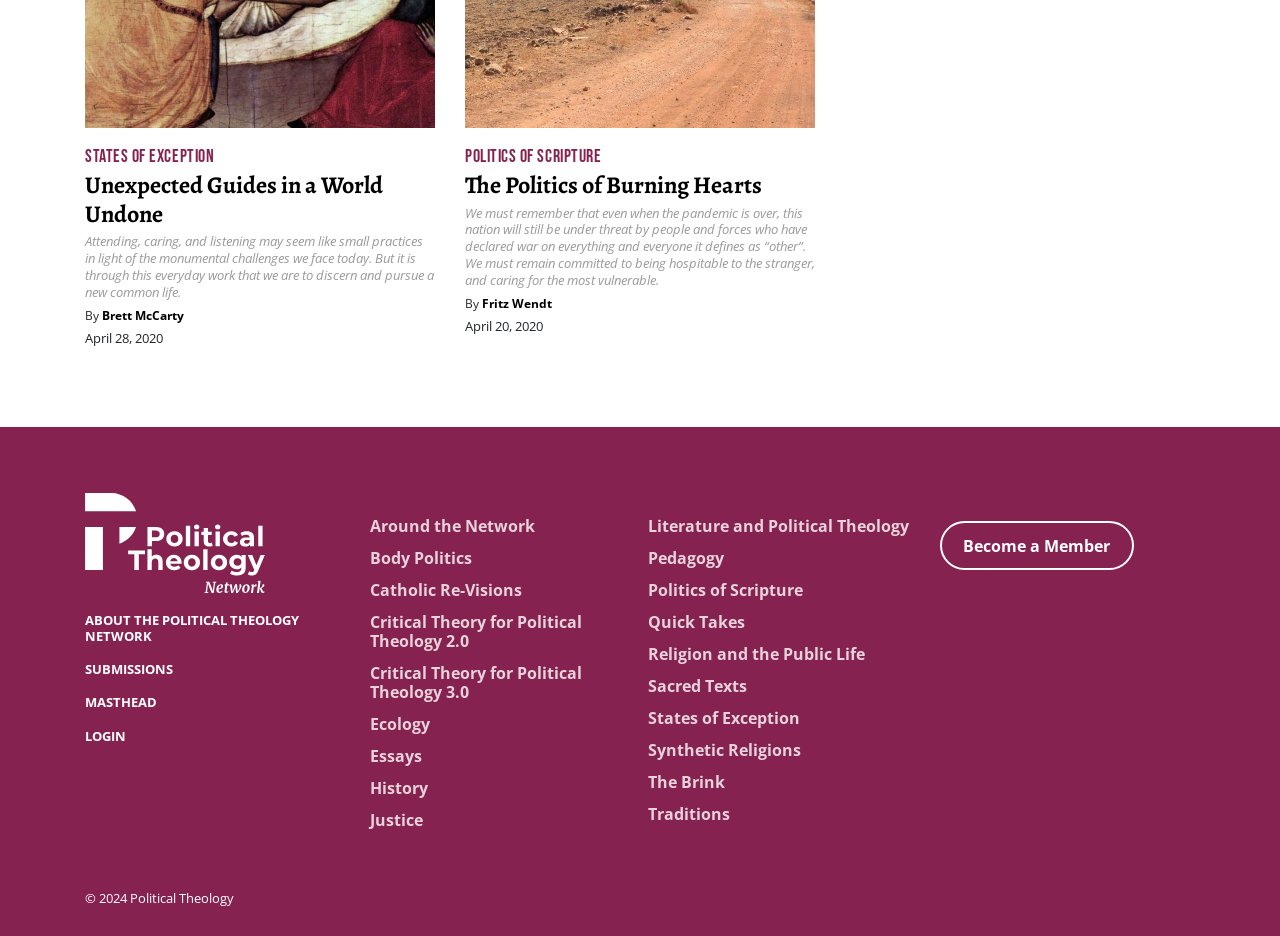Given the element description: "The Politics of Burning Hearts", predict the bounding box coordinates of the UI element it refers to, using four float numbers between 0 and 1, i.e., [left, top, right, bottom].

[0.363, 0.18, 0.595, 0.215]